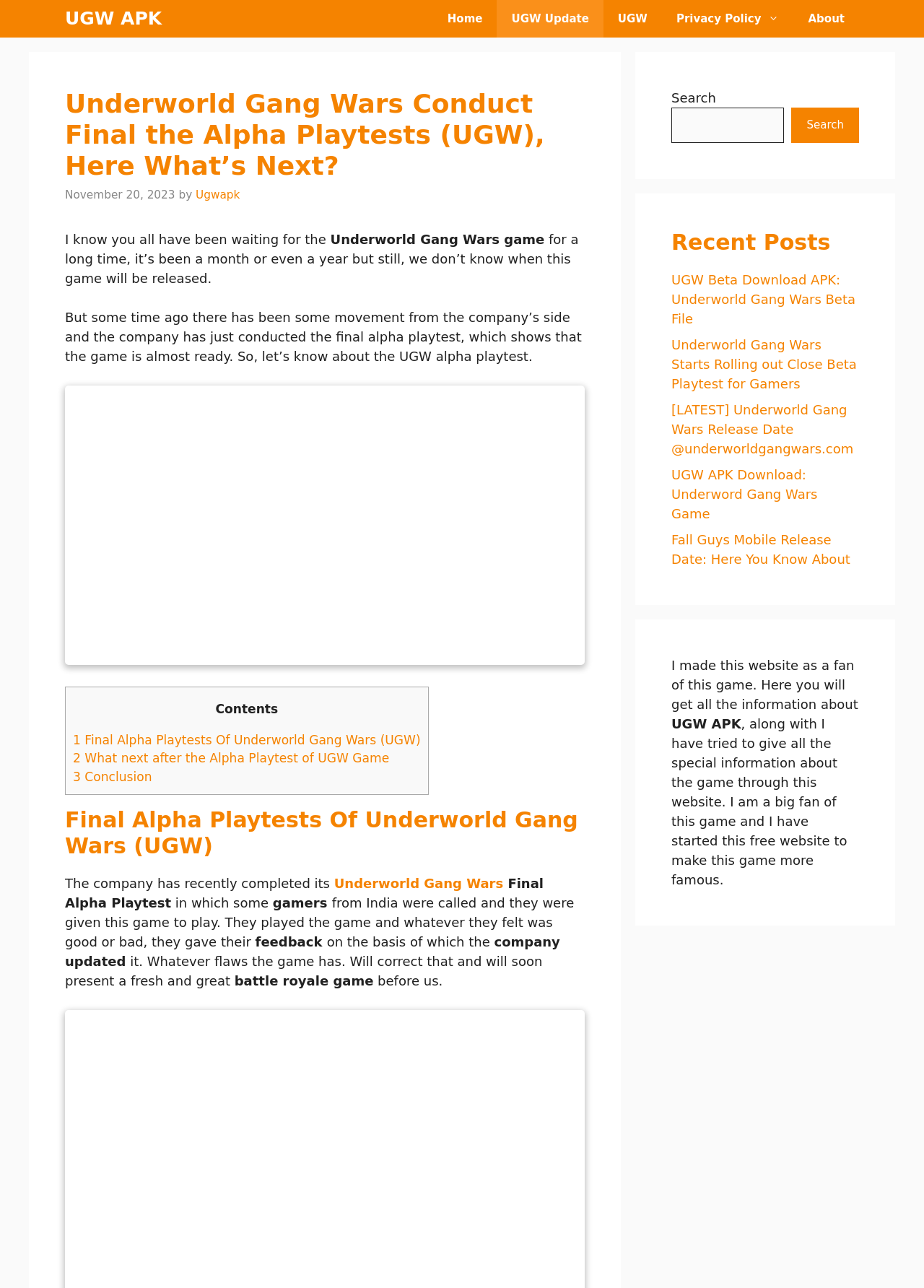What type of game is Underworld Gang Wars?
With the help of the image, please provide a detailed response to the question.

According to the text, Underworld Gang Wars is a battle royale game, as mentioned in the sentence 'Will correct that and will soon present a fresh and great battle royale game before us.'